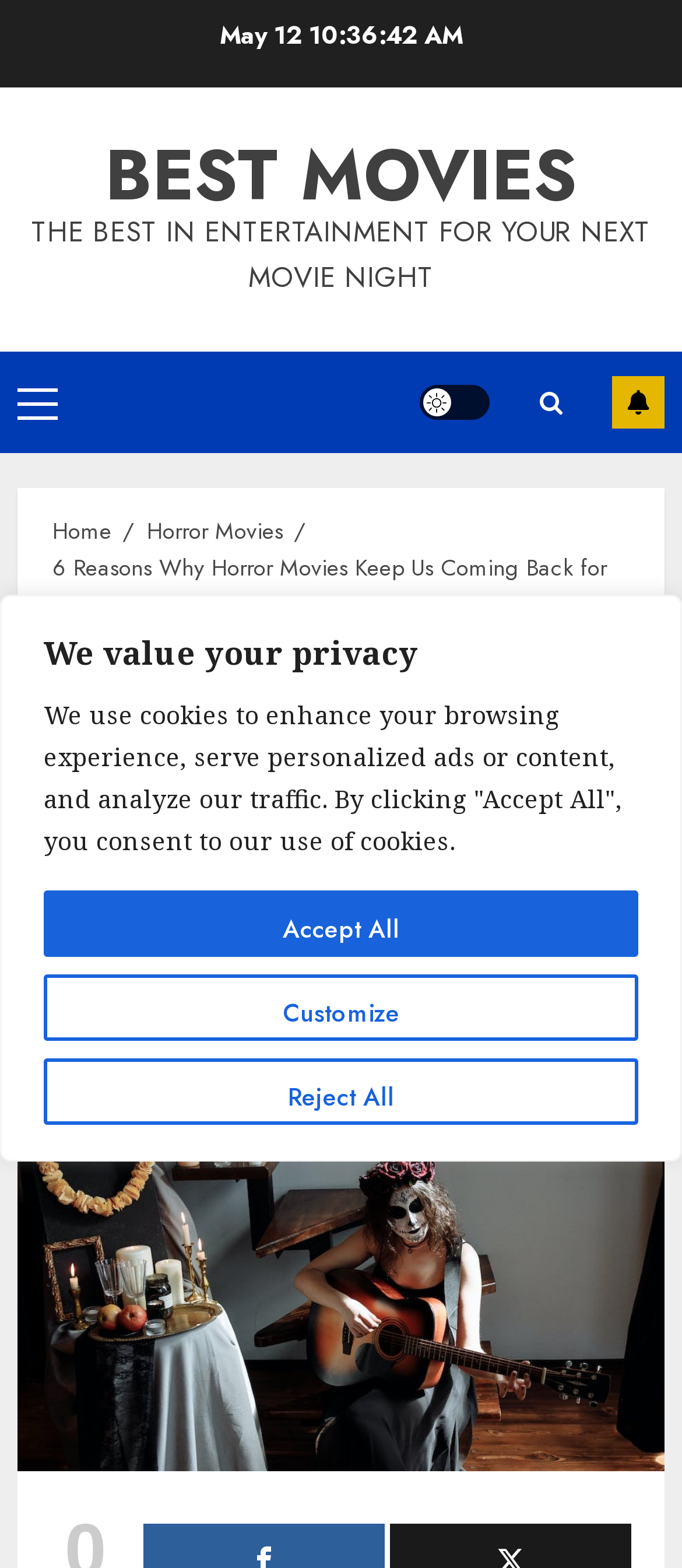Please find the bounding box coordinates of the element that must be clicked to perform the given instruction: "subscribe". The coordinates should be four float numbers from 0 to 1, i.e., [left, top, right, bottom].

[0.897, 0.24, 0.974, 0.274]